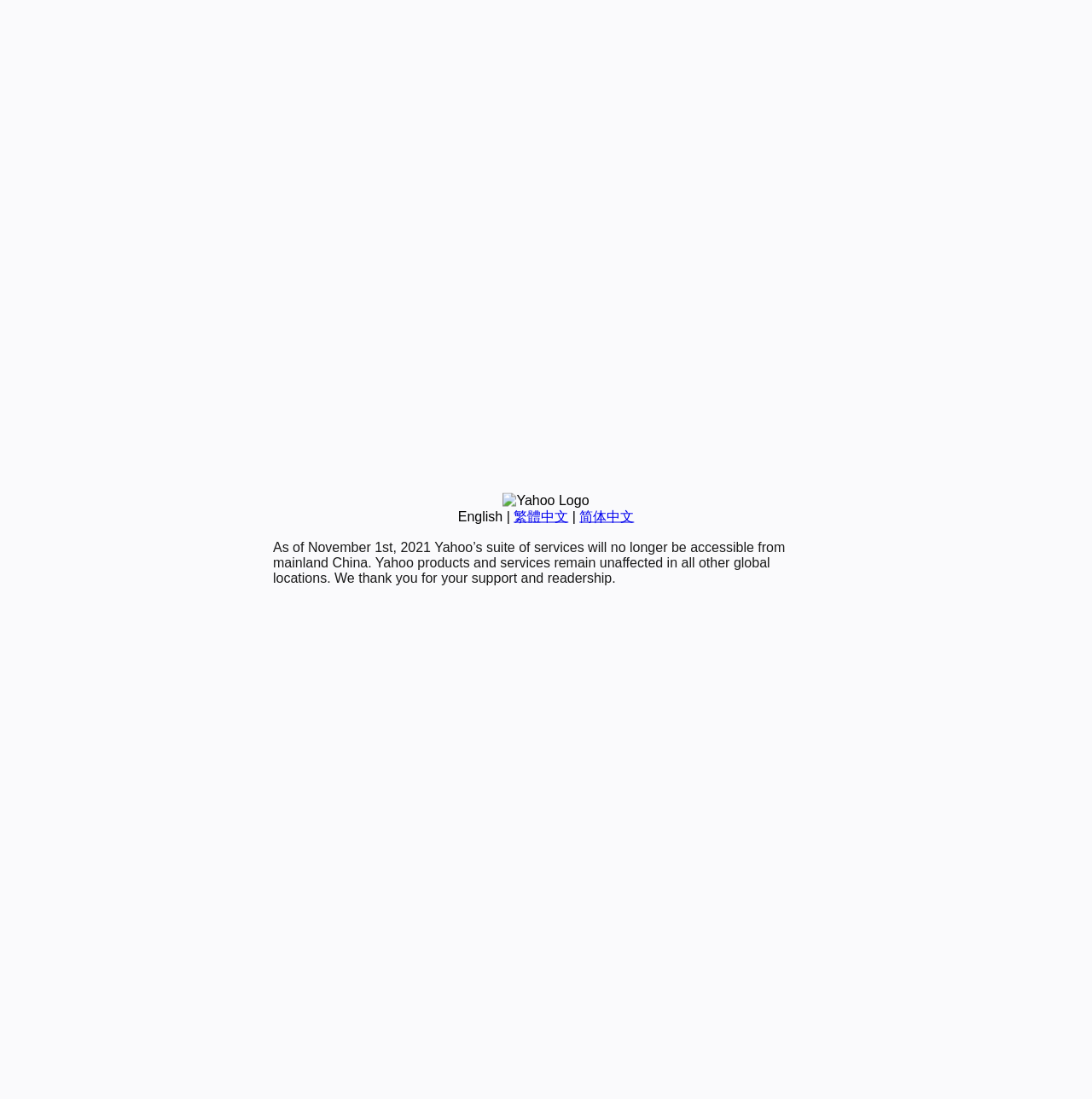Extract the bounding box coordinates for the UI element described as: "繁體中文".

[0.47, 0.463, 0.52, 0.476]